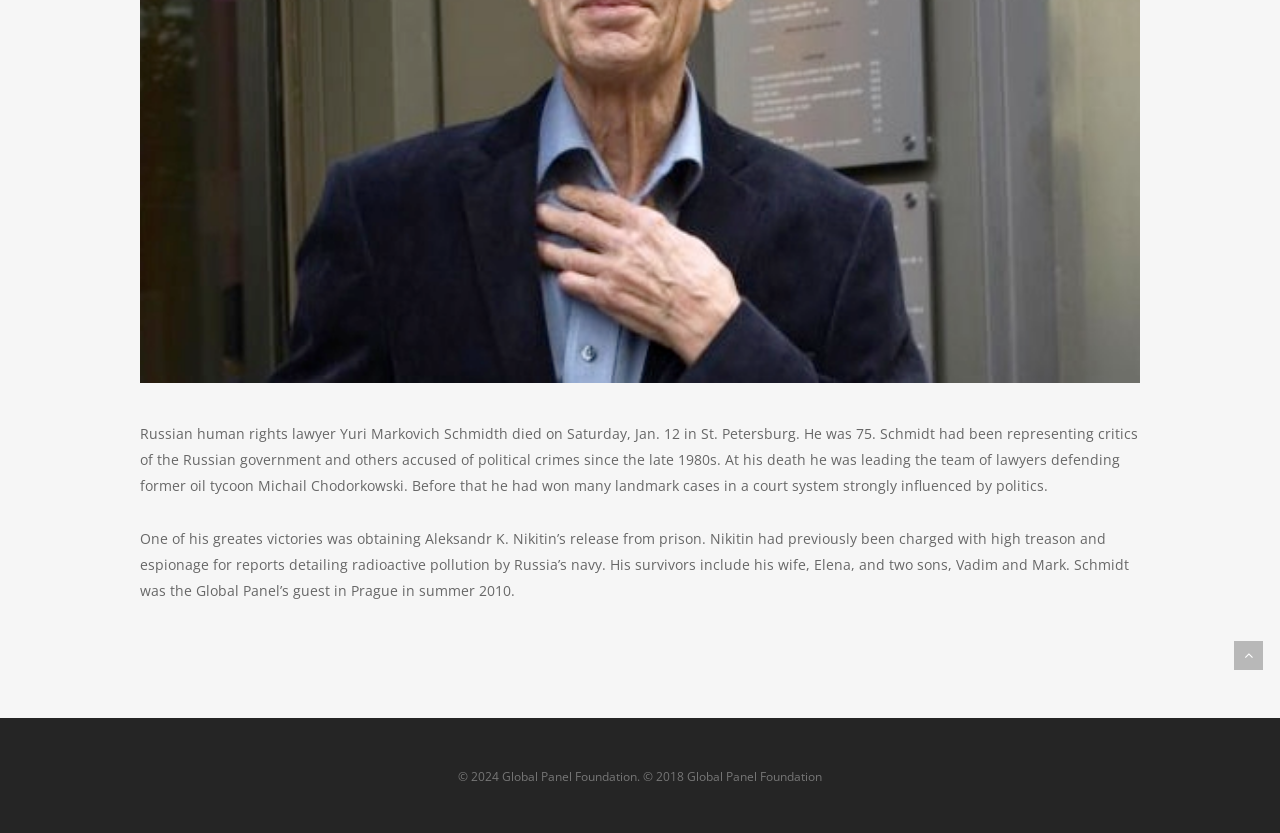Predict the bounding box coordinates of the UI element that matches this description: "parent_node: Home". The coordinates should be in the format [left, top, right, bottom] with each value between 0 and 1.

[0.964, 0.77, 0.987, 0.804]